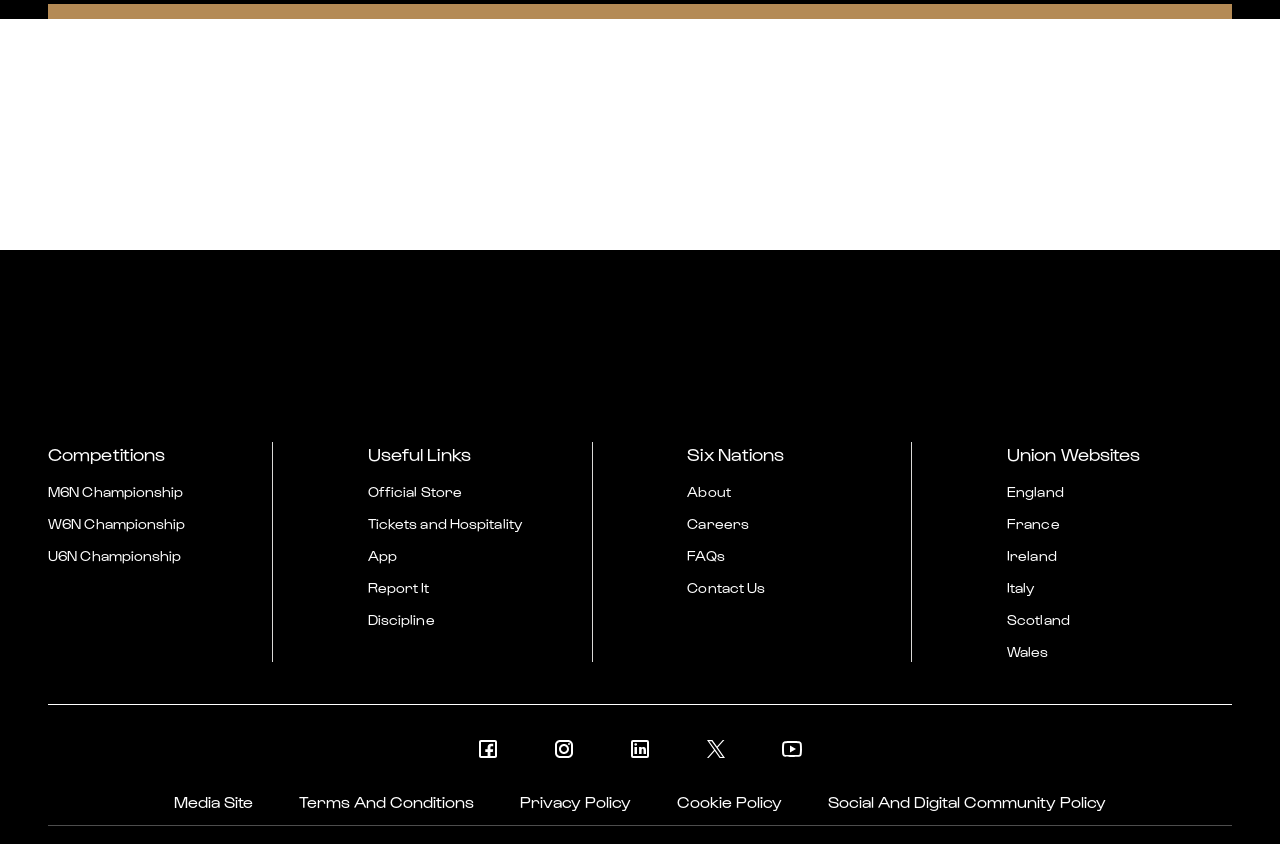What are the three championships listed?
Refer to the image and provide a one-word or short phrase answer.

M6N, W6N, U6N